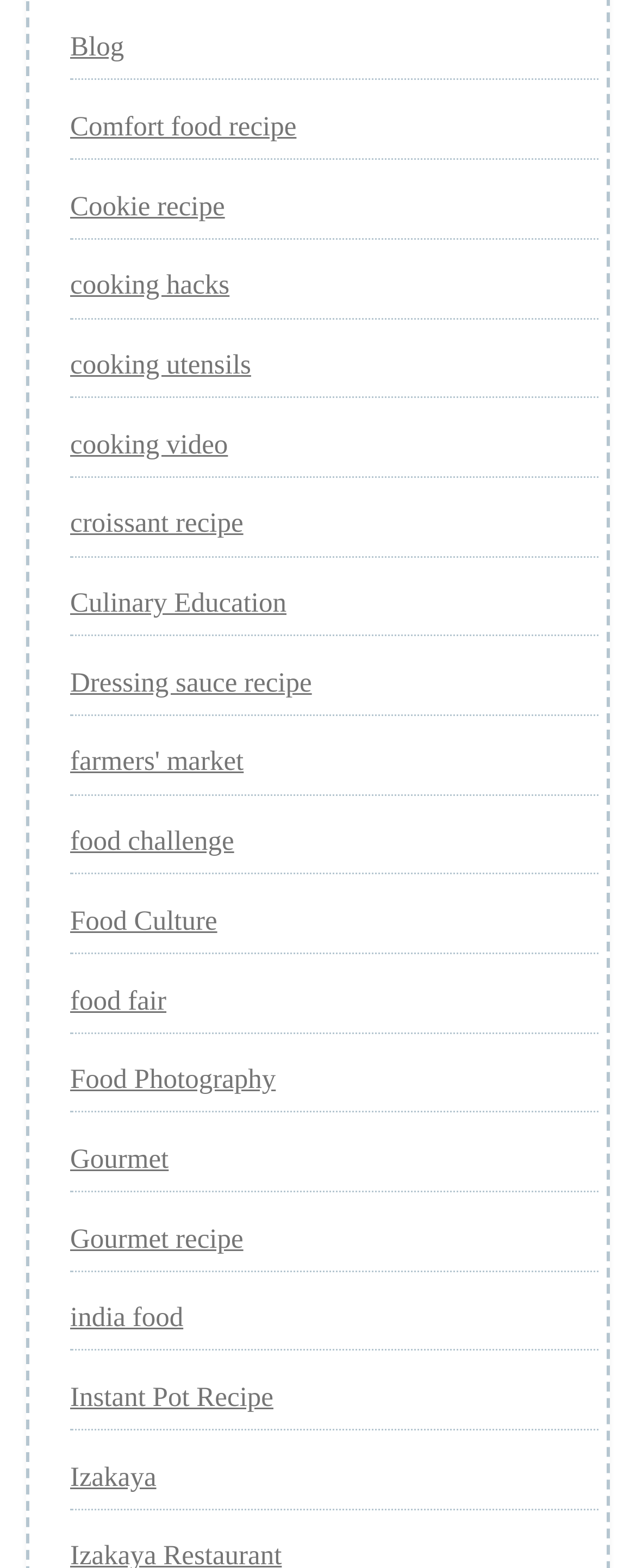Please find the bounding box coordinates of the clickable region needed to complete the following instruction: "Learn about 'Culinary Education'". The bounding box coordinates must consist of four float numbers between 0 and 1, i.e., [left, top, right, bottom].

[0.11, 0.375, 0.45, 0.394]